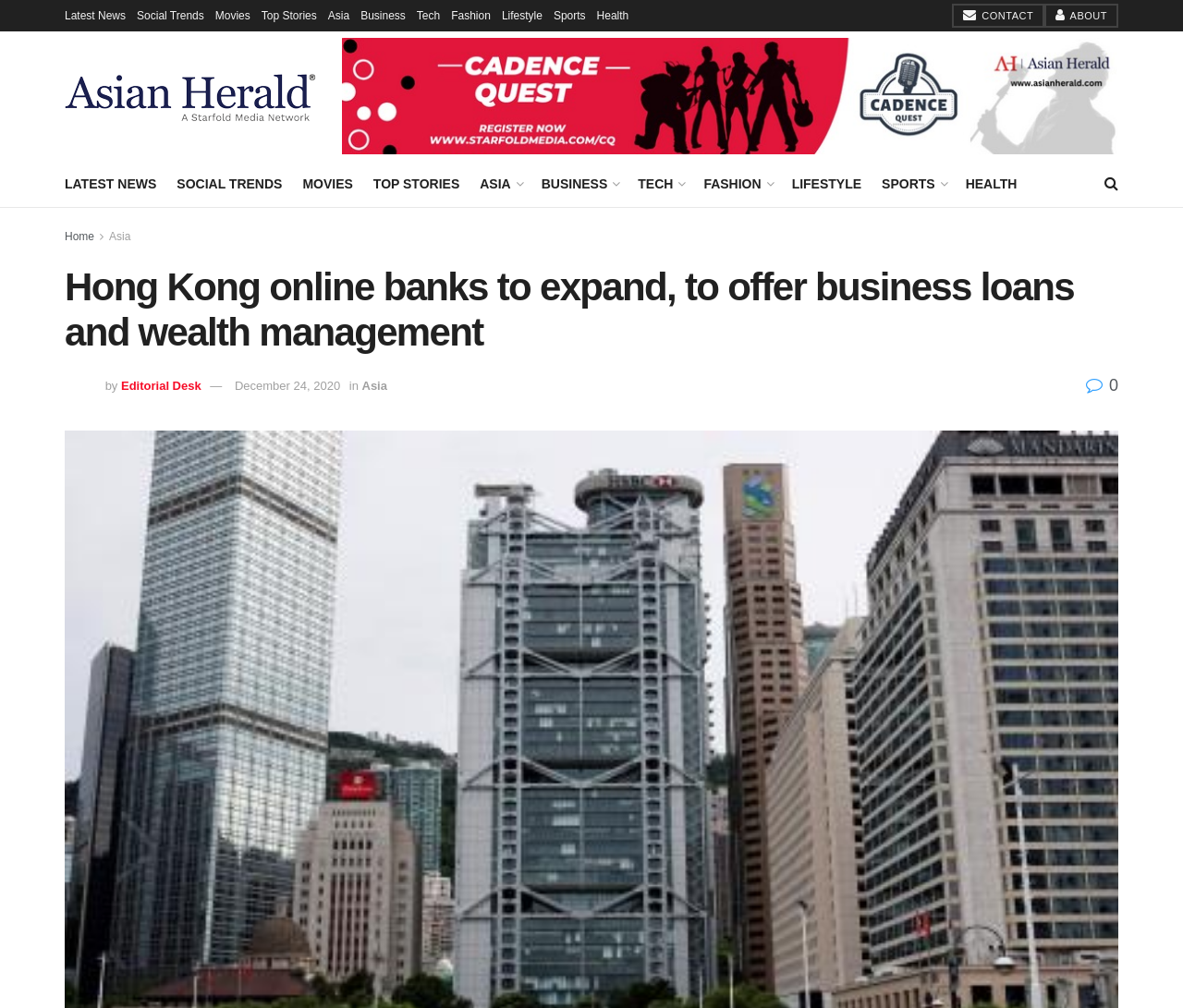Pinpoint the bounding box coordinates of the element that must be clicked to accomplish the following instruction: "Search for something". The coordinates should be in the format of four float numbers between 0 and 1, i.e., [left, top, right, bottom].

None